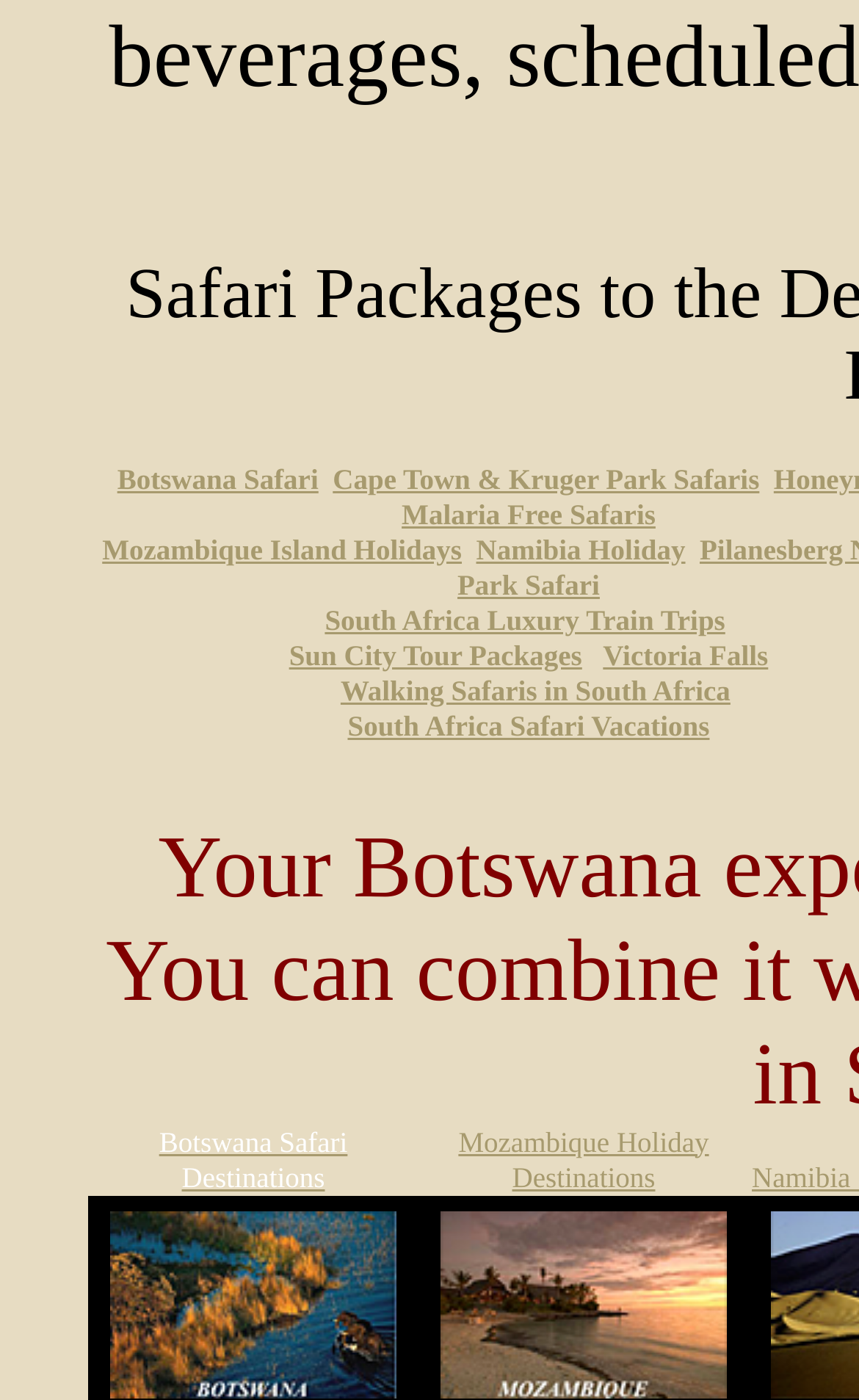Identify the bounding box coordinates of the clickable region required to complete the instruction: "Click on Botswana Safari". The coordinates should be given as four float numbers within the range of 0 and 1, i.e., [left, top, right, bottom].

[0.136, 0.33, 0.371, 0.353]